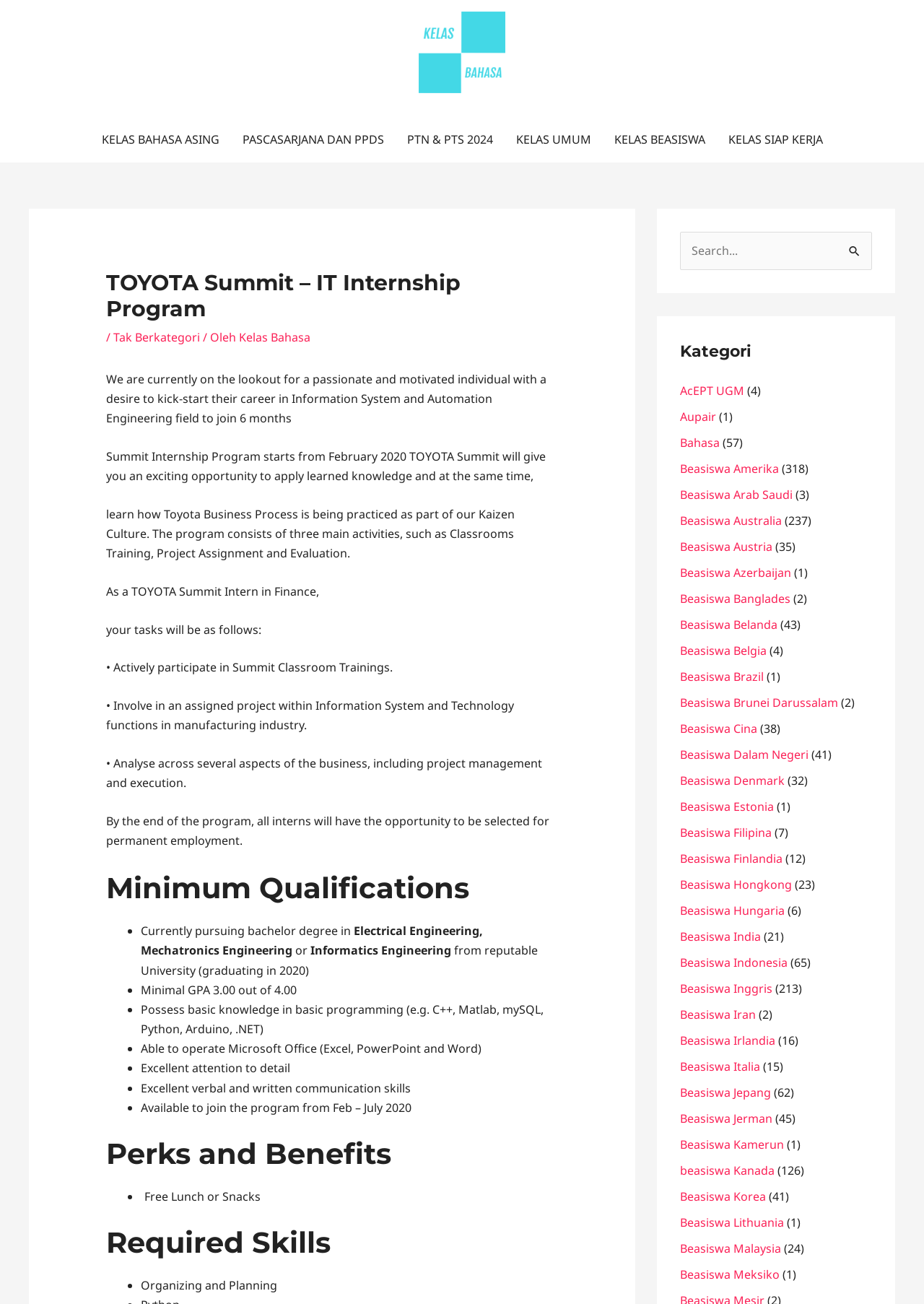Find the bounding box coordinates of the area that needs to be clicked in order to achieve the following instruction: "Navigate to 'KELAS BAHASA ASING'". The coordinates should be specified as four float numbers between 0 and 1, i.e., [left, top, right, bottom].

[0.097, 0.089, 0.25, 0.125]